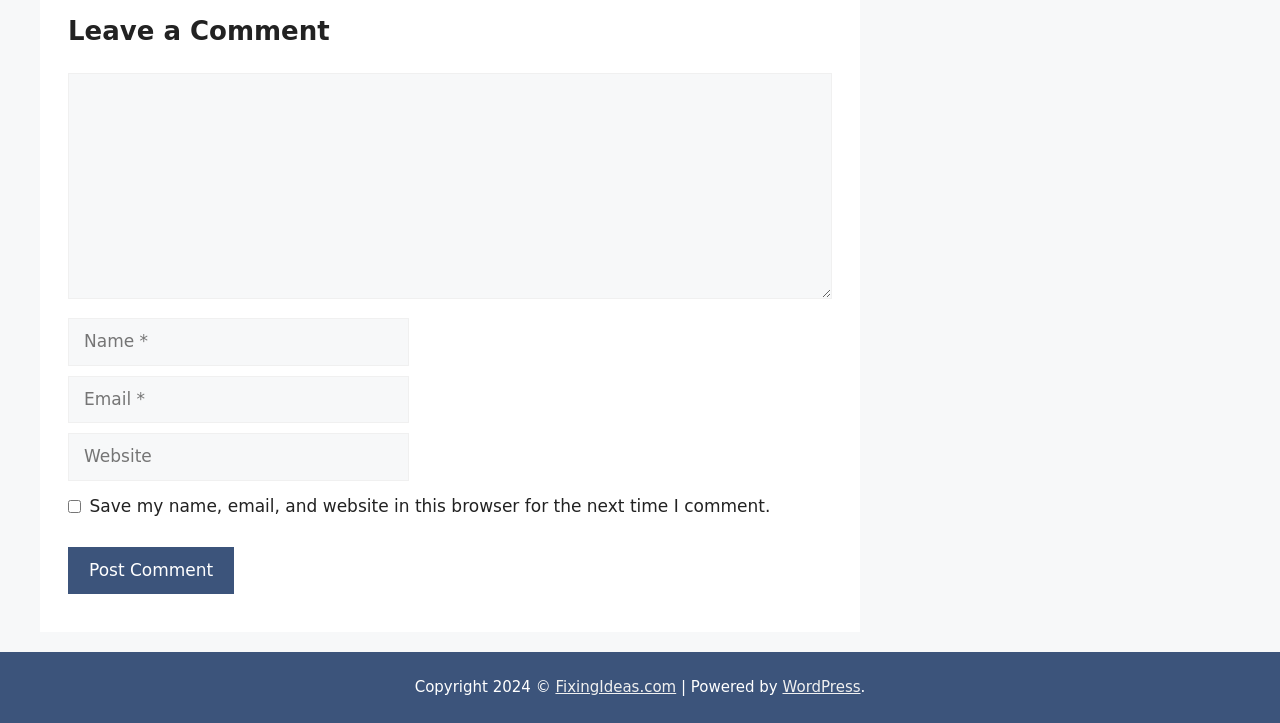Using the format (top-left x, top-left y, bottom-right x, bottom-right y), provide the bounding box coordinates for the described UI element. All values should be floating point numbers between 0 and 1: name="submit" value="Post Comment"

[0.053, 0.756, 0.183, 0.822]